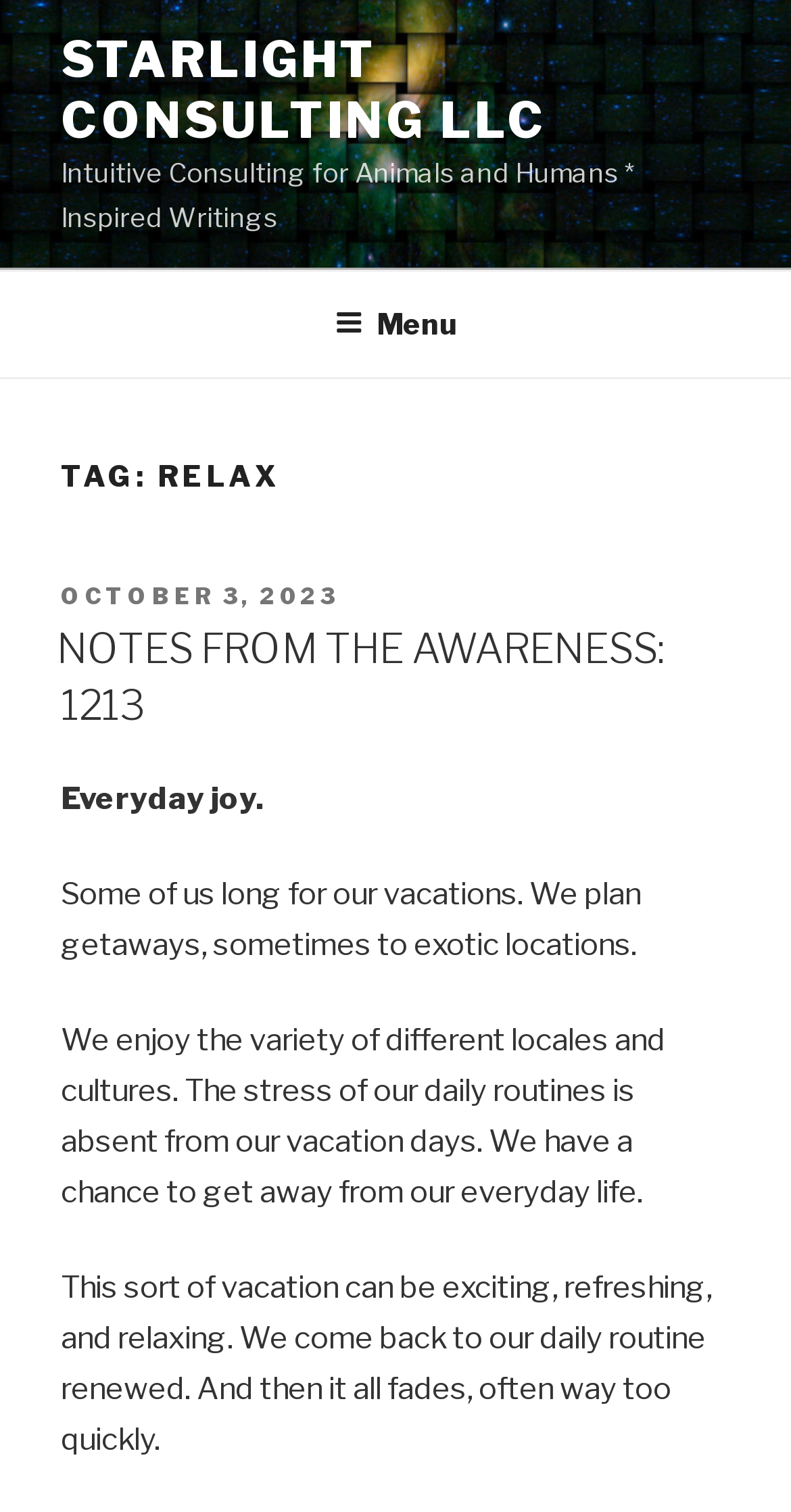Please reply to the following question with a single word or a short phrase:
What is the title of the current article?

NOTES FROM THE AWARENESS: 1213